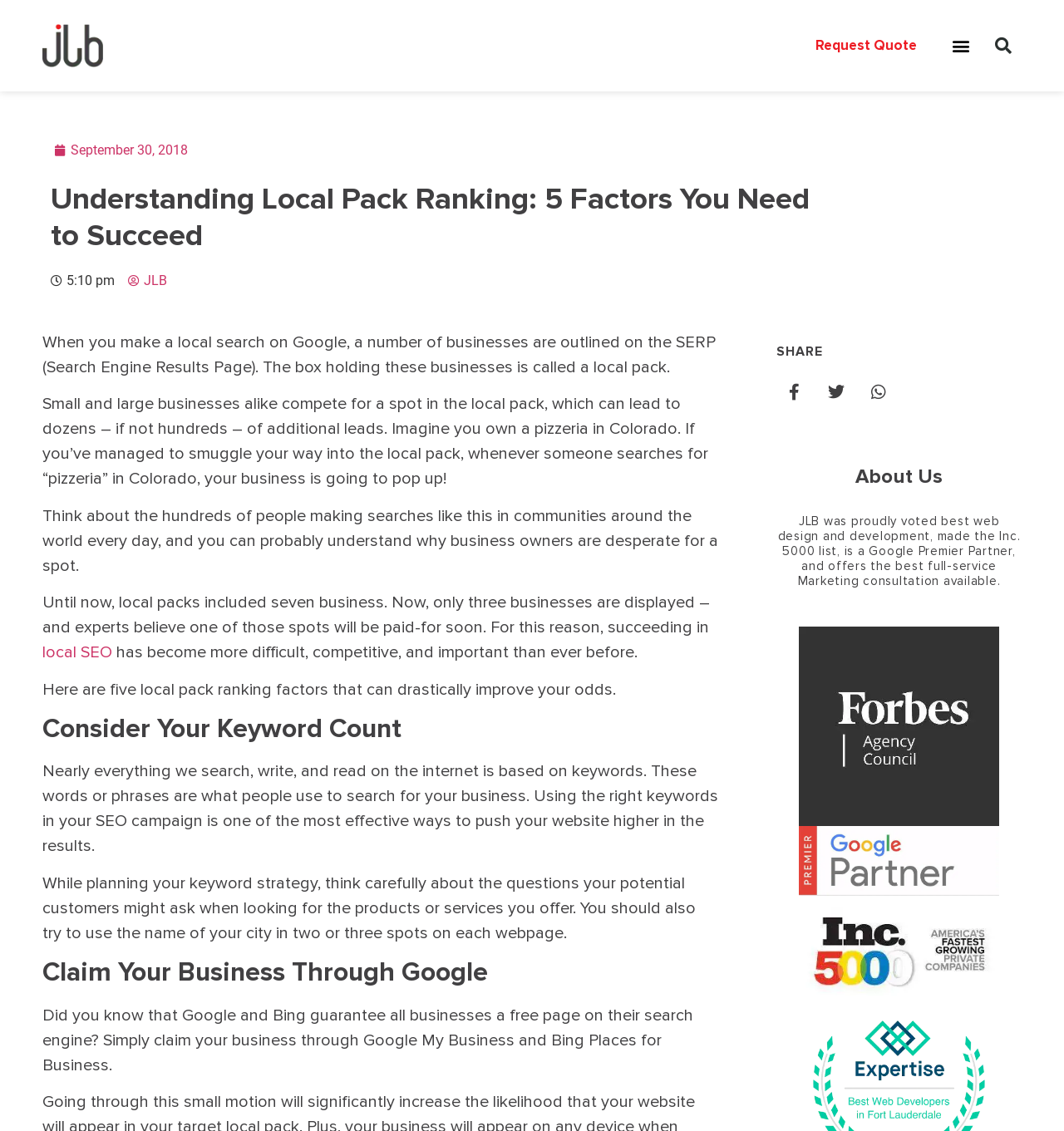Extract the bounding box coordinates for the described element: "Menu". The coordinates should be represented as four float numbers between 0 and 1: [left, top, right, bottom].

[0.89, 0.028, 0.916, 0.053]